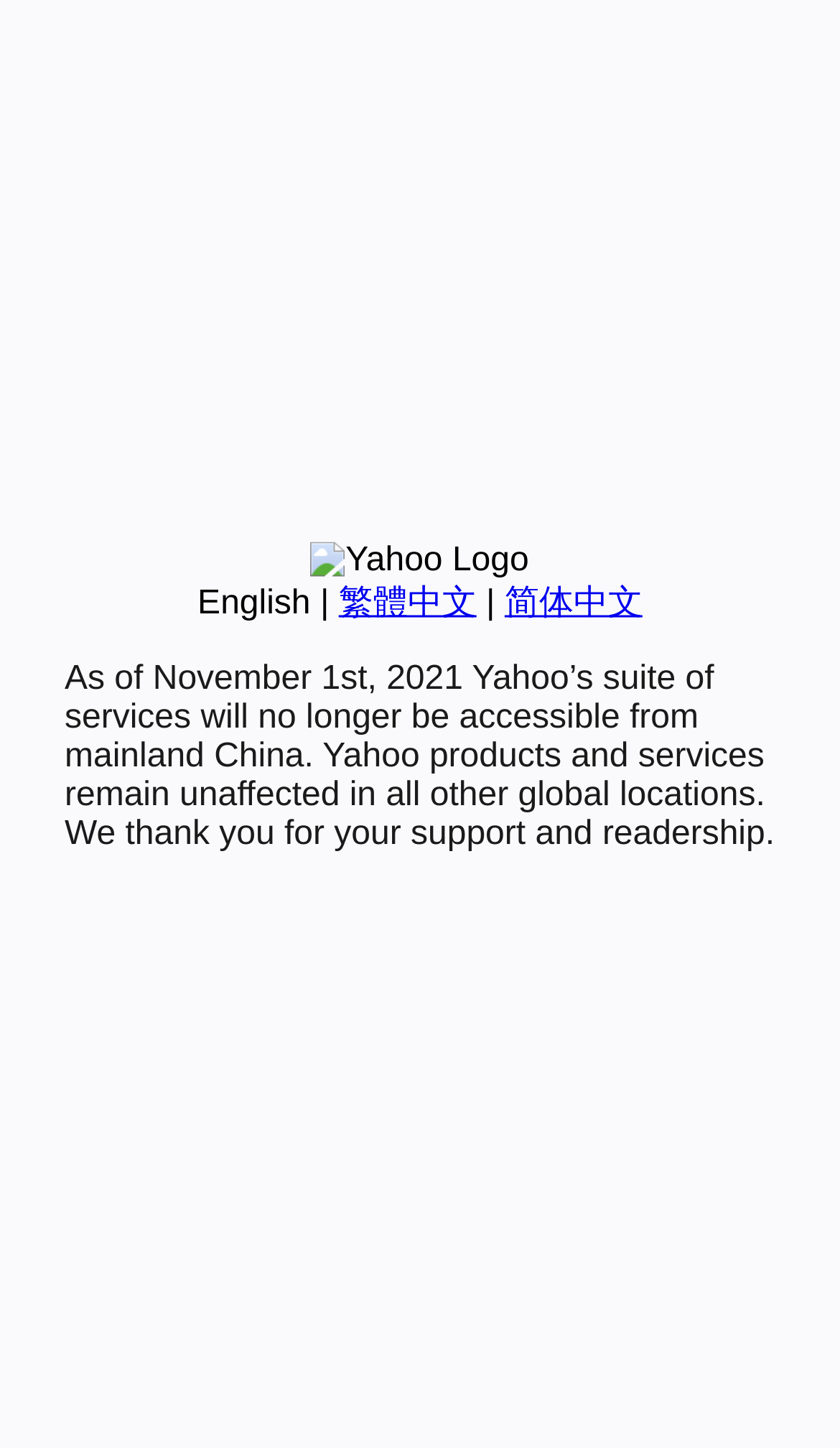Based on the element description "Tips", predict the bounding box coordinates of the UI element.

None